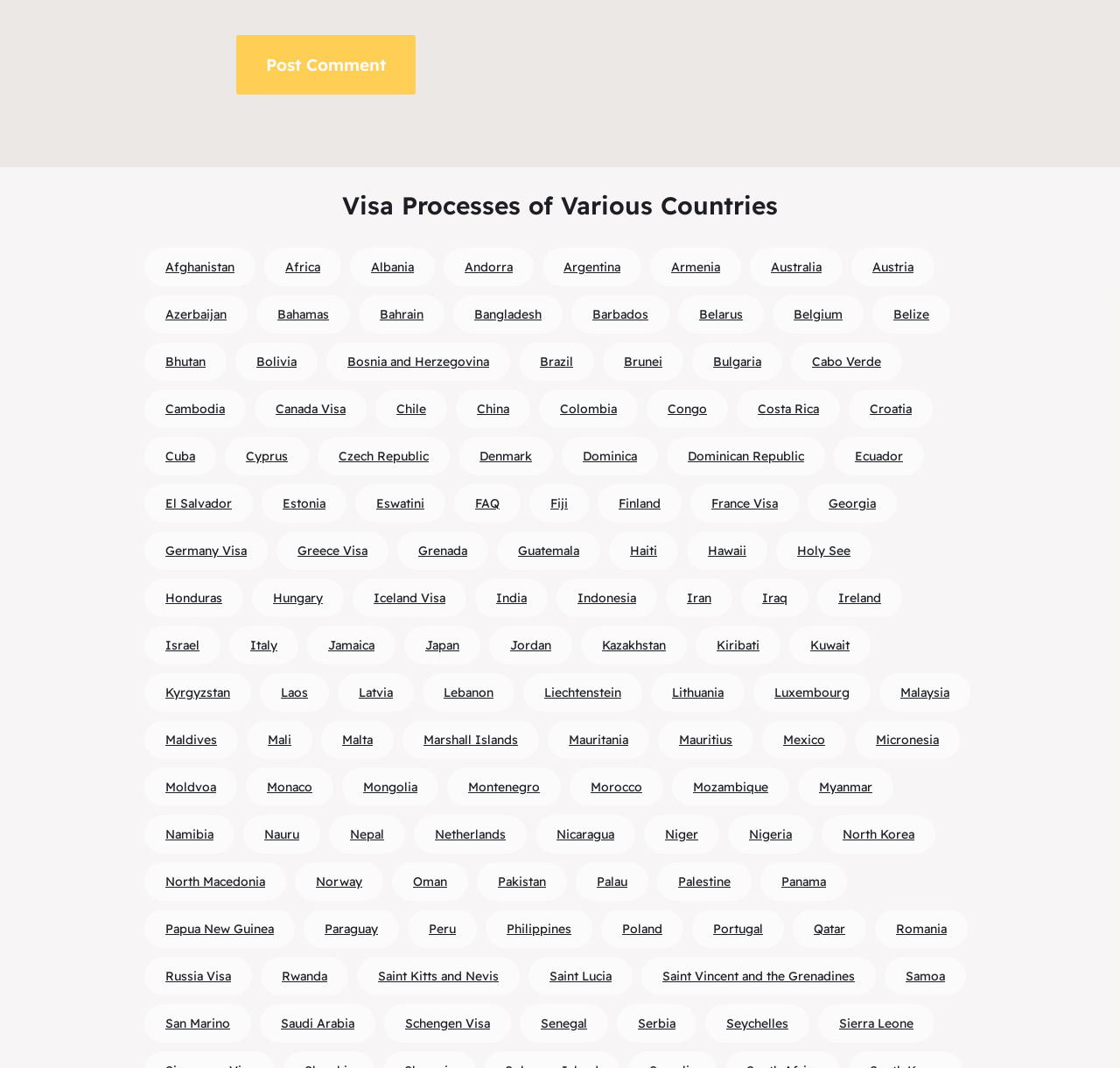Determine the bounding box coordinates of the section to be clicked to follow the instruction: "Explore visa process of Malaysia". The coordinates should be given as four float numbers between 0 and 1, formatted as [left, top, right, bottom].

[0.804, 0.641, 0.848, 0.656]